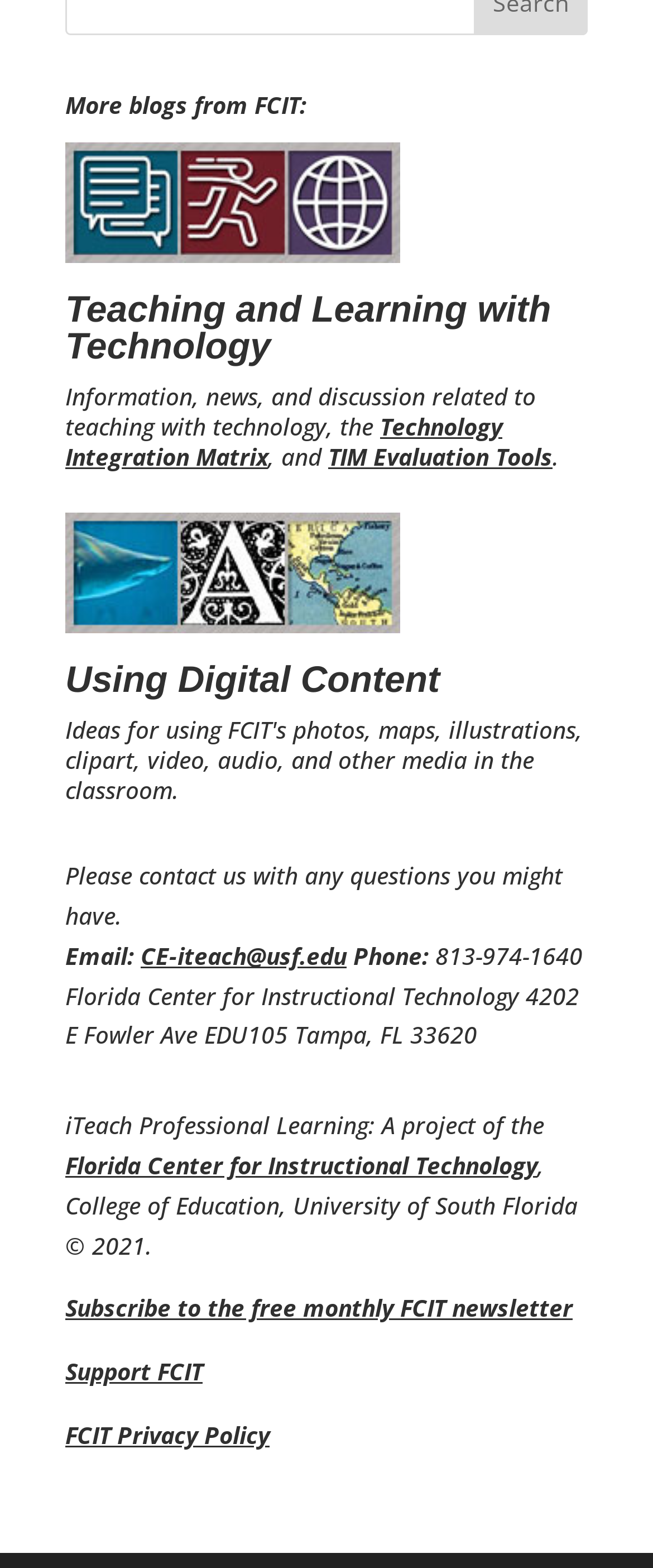Provide the bounding box coordinates for the UI element described in this sentence: "Technology Integration Matrix". The coordinates should be four float values between 0 and 1, i.e., [left, top, right, bottom].

[0.1, 0.261, 0.769, 0.301]